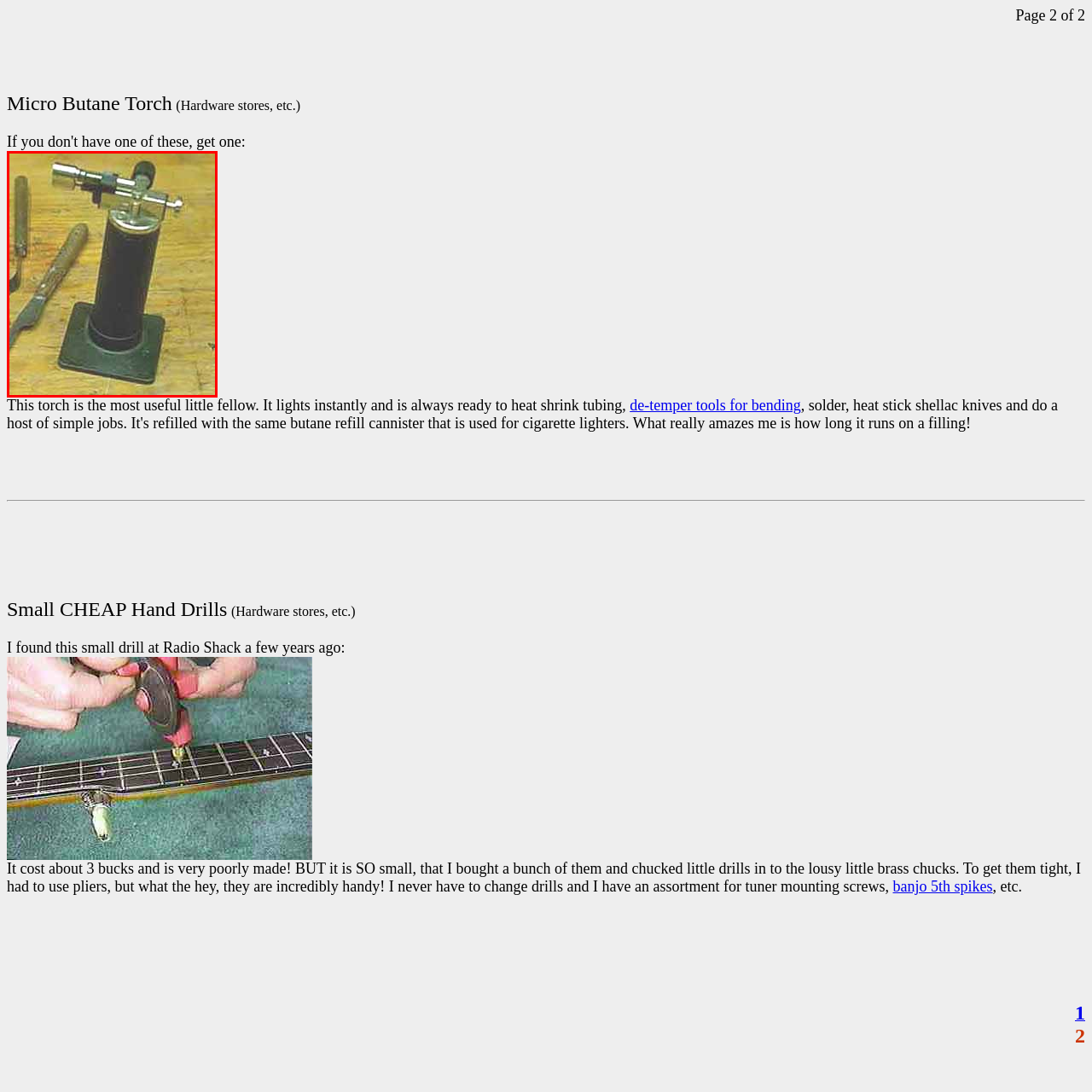What is the material of the nozzle?  
Study the image enclosed by the red boundary and furnish a detailed answer based on the visual details observed in the image.

The caption describes the nozzle at the top of the torch as metallic, which suggests that it is made of a metal material, possibly stainless steel or another durable metal alloy.